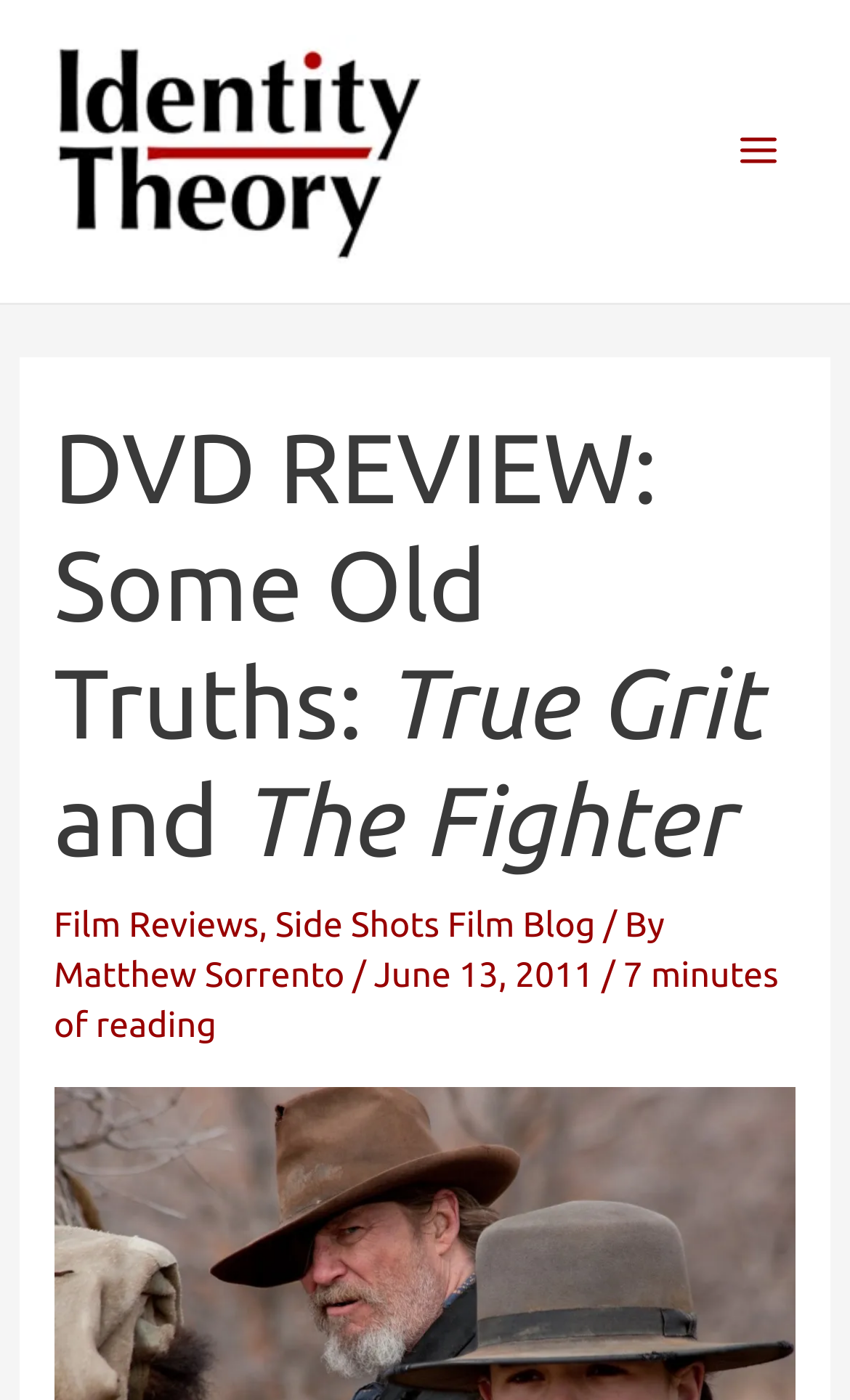Find the bounding box coordinates of the UI element according to this description: "Film Reviews".

[0.063, 0.647, 0.304, 0.675]